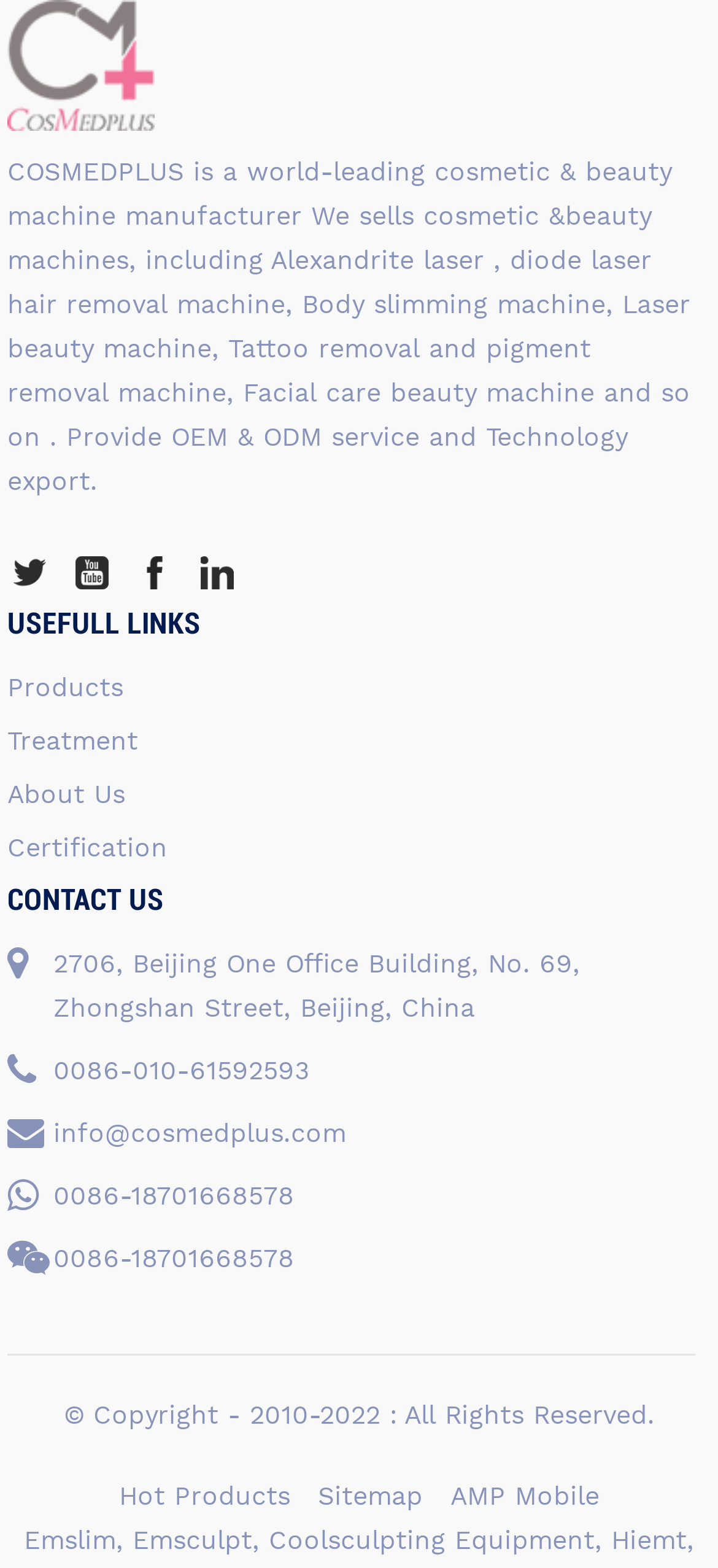What social media platforms are linked on this webpage?
Using the visual information, reply with a single word or short phrase.

twitter, youtube, facebook, instagram